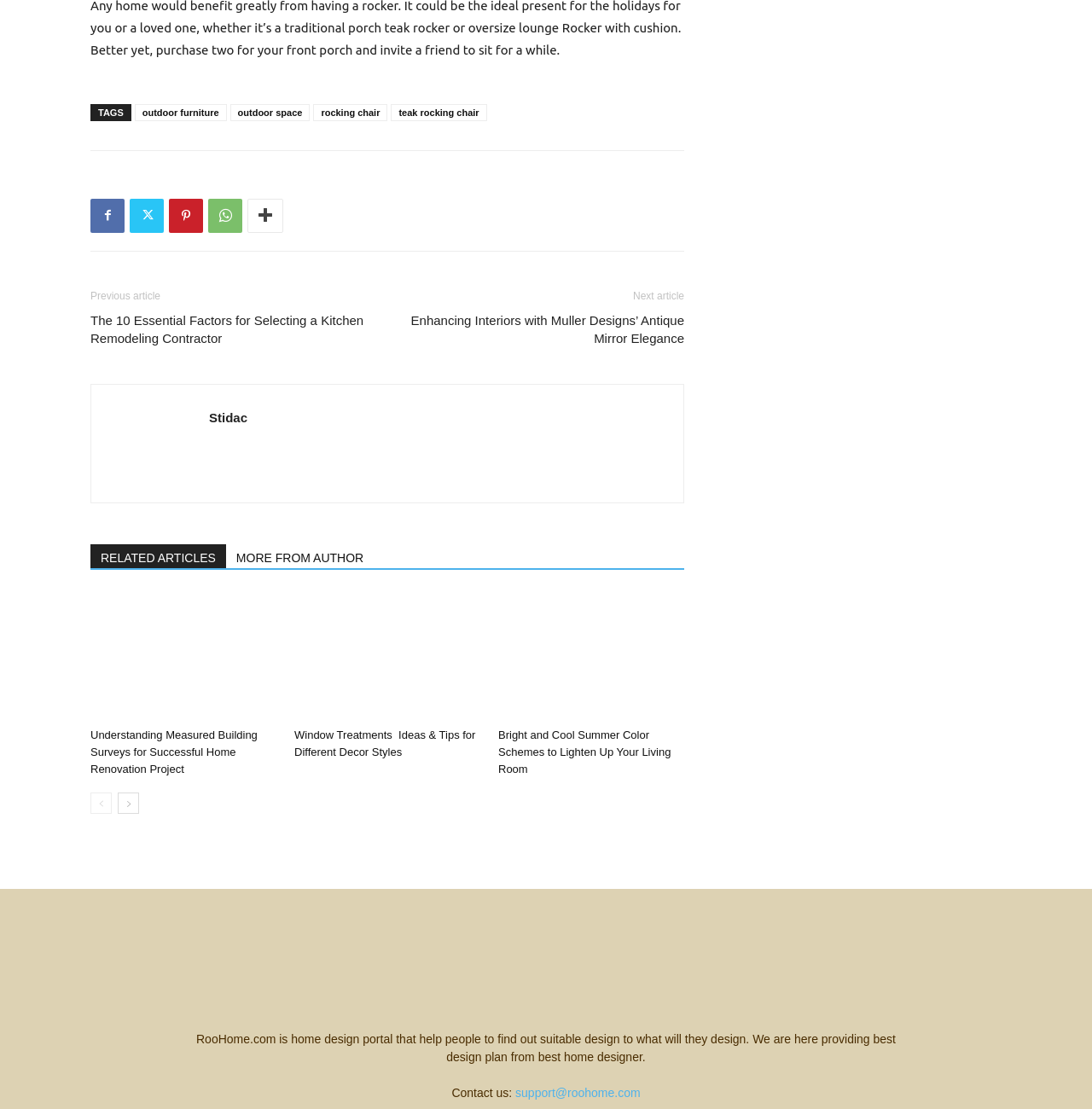Provide a one-word or one-phrase answer to the question:
What is the text of the heading above the 'RELATED ARTICLES' link?

RELATED ARTICLES MORE FROM AUTHOR